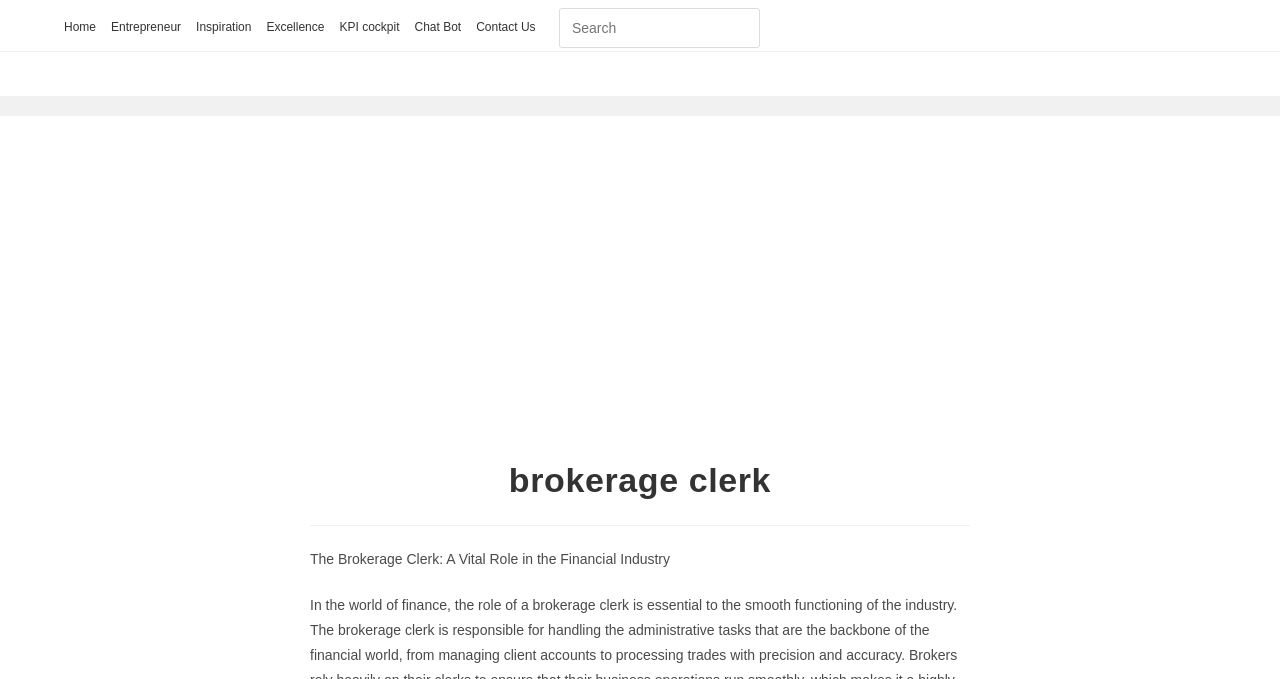What is the layout of the webpage? Analyze the screenshot and reply with just one word or a short phrase.

Header, content, and search bar